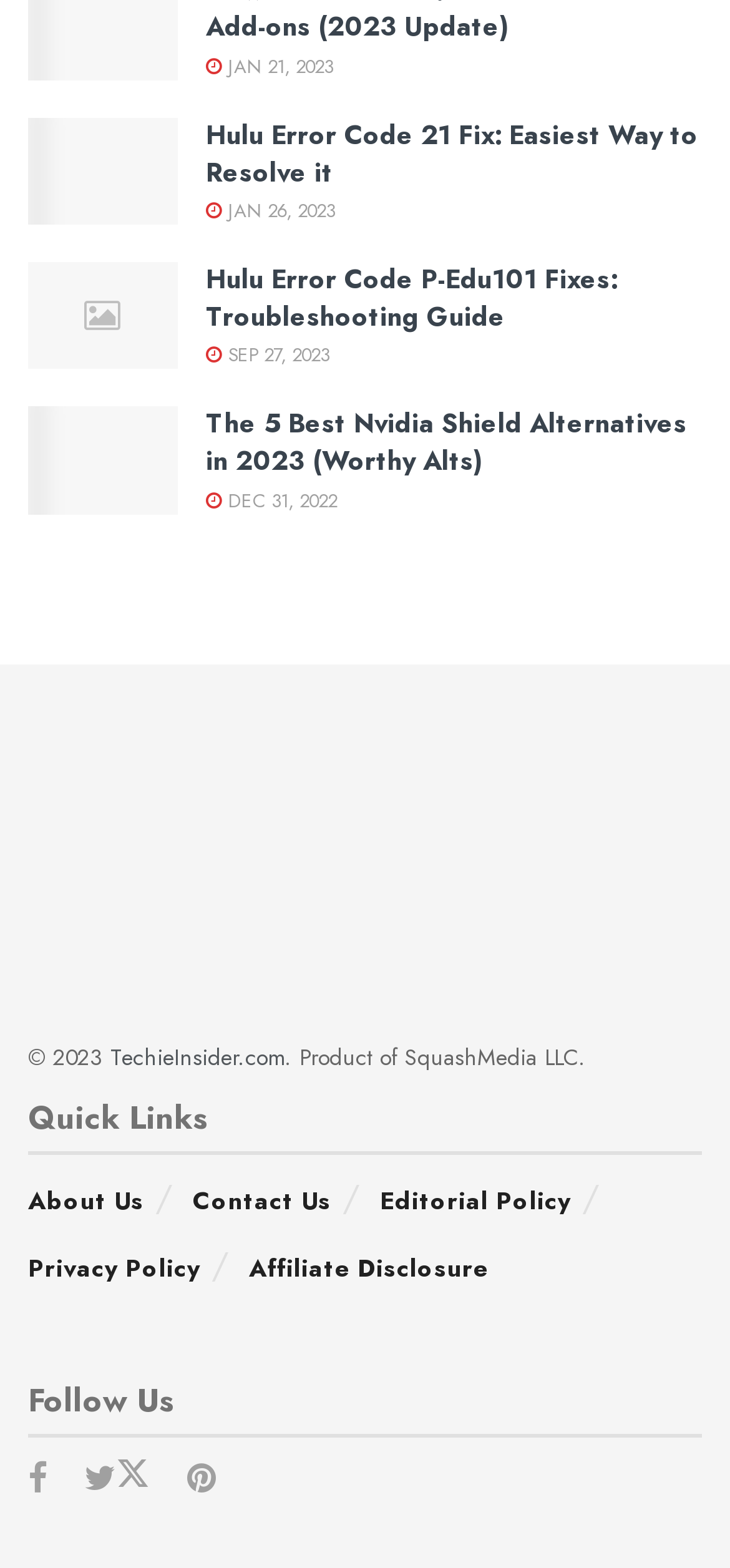What is the topic of the first article?
Look at the screenshot and respond with one word or a short phrase.

Hulu Error Code 21